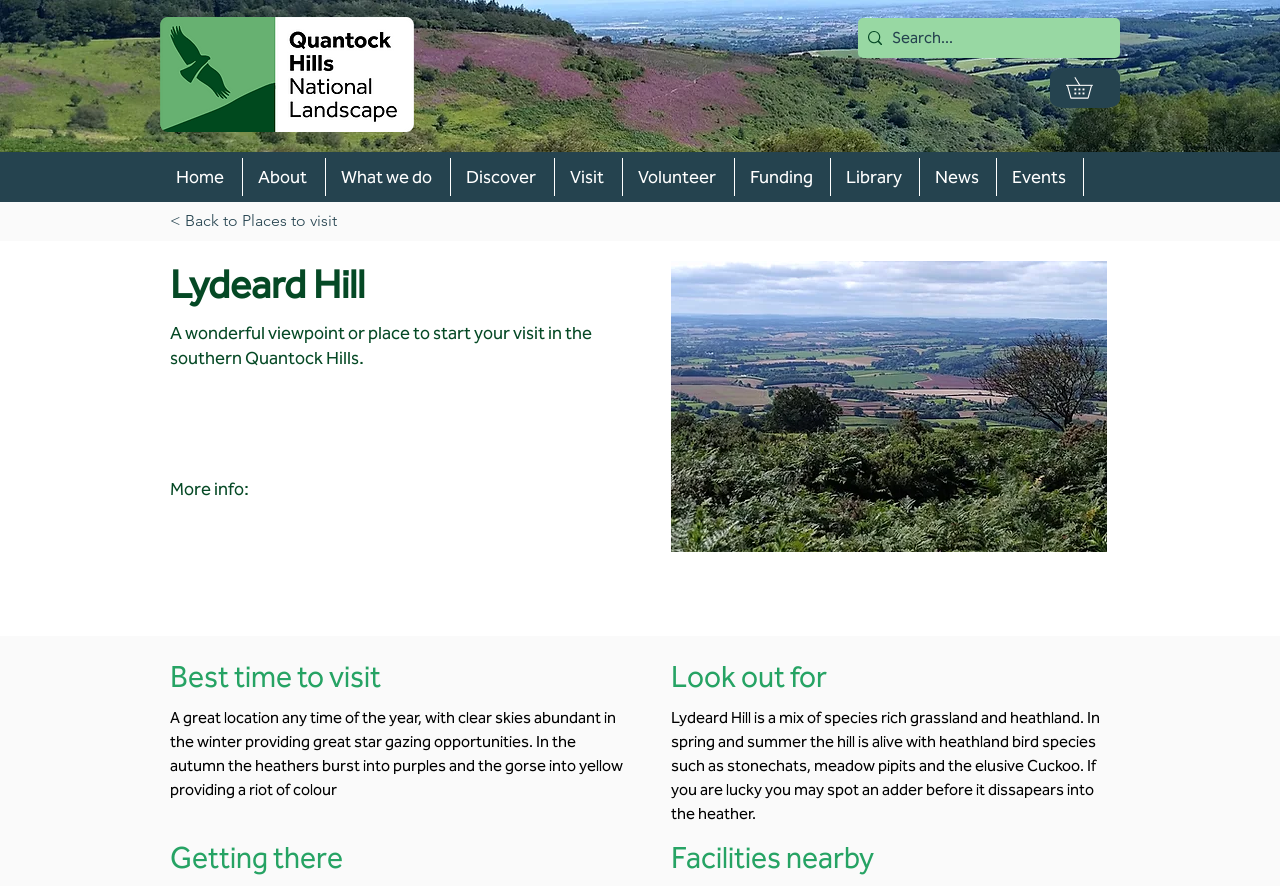Can you show the bounding box coordinates of the region to click on to complete the task described in the instruction: "Search for something"?

[0.67, 0.02, 0.875, 0.065]